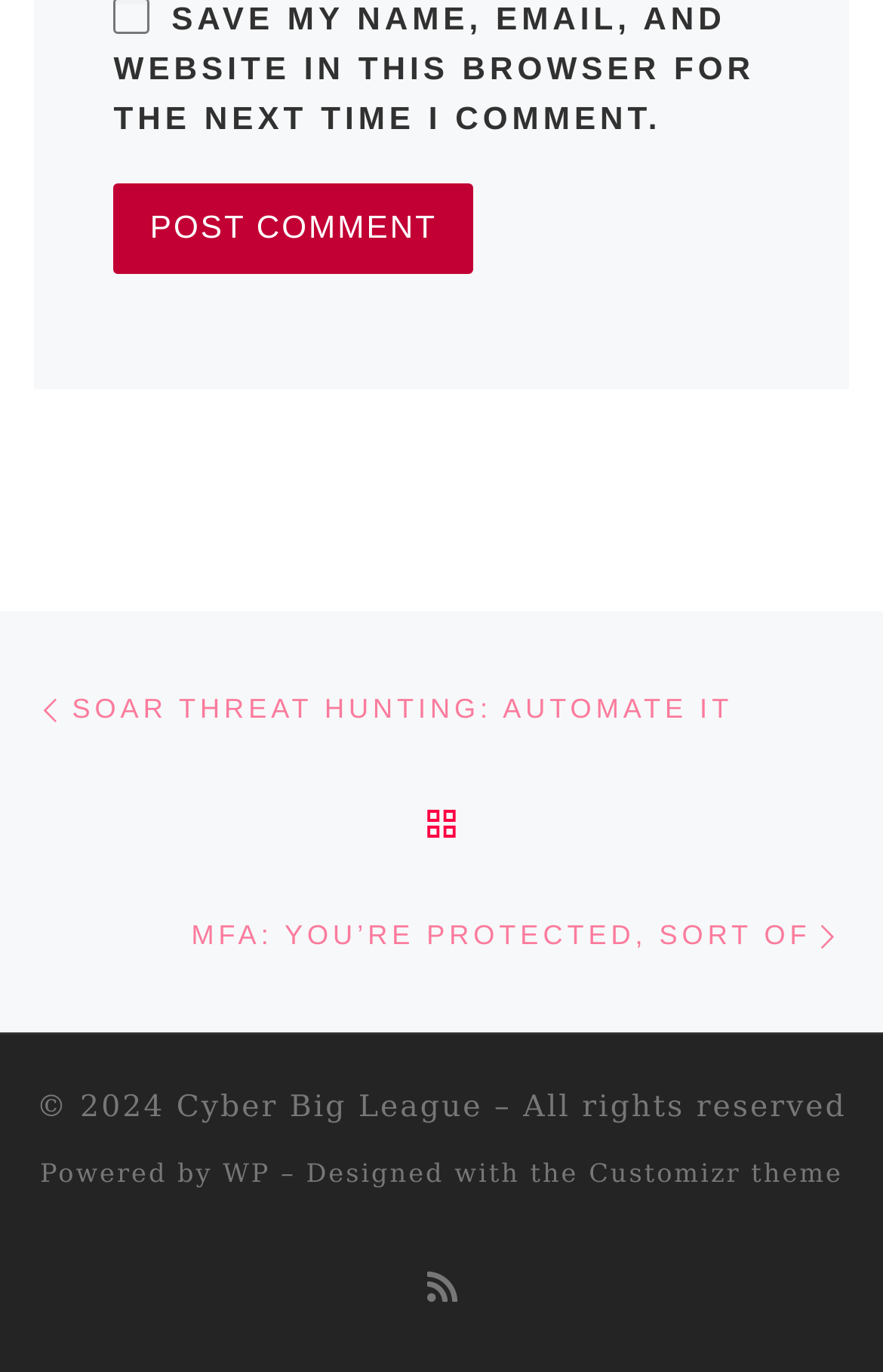What is the text on the button at the top?
Please utilize the information in the image to give a detailed response to the question.

I found a button element at the top of the page with the text 'Post Comment' inside it, which is indicated by the StaticText element with the text 'POST COMMENT'.